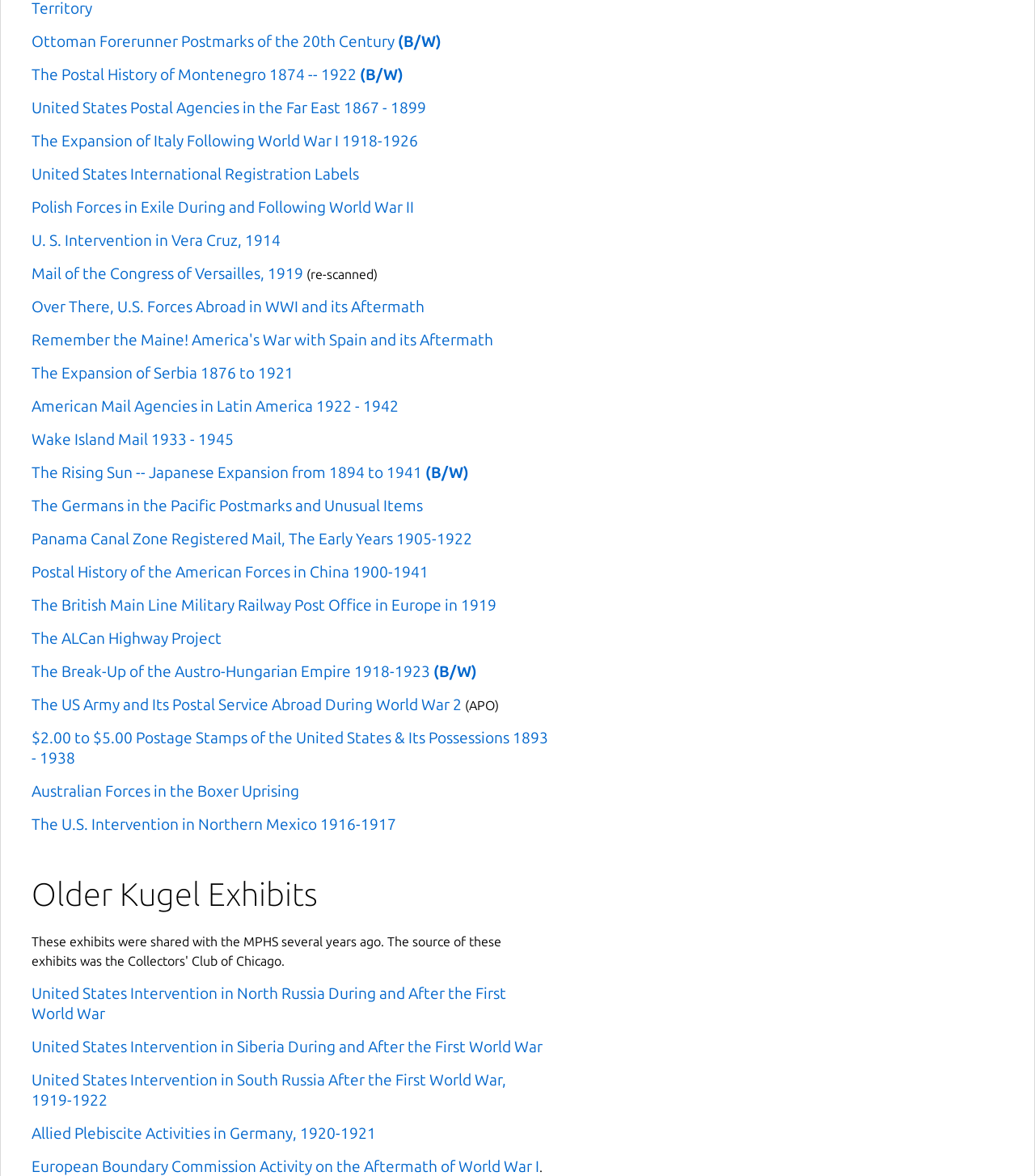Please respond in a single word or phrase: 
What is the topic of the first link?

Ottoman Forerunner Postmarks